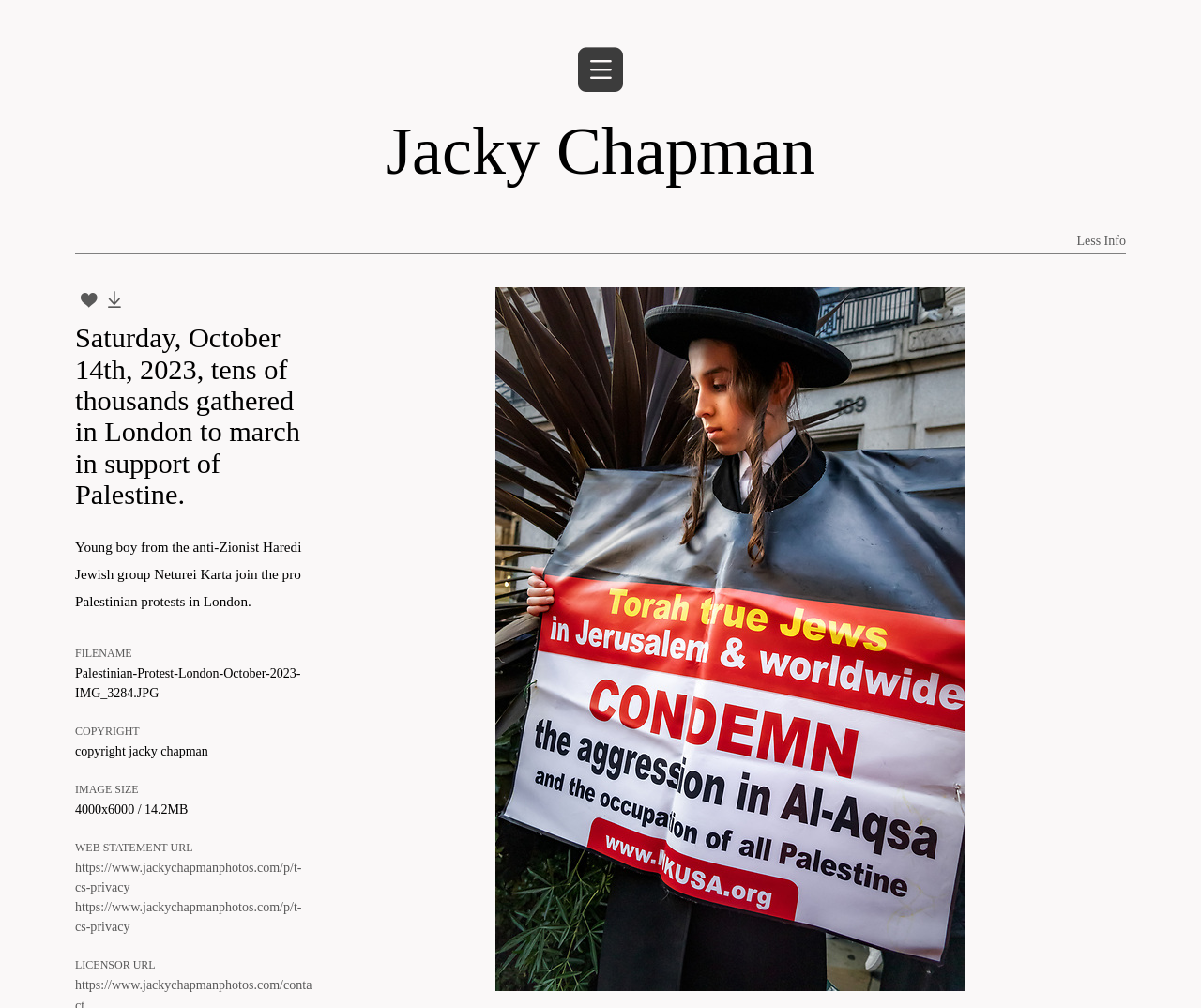What is the file name of the image?
Examine the image closely and answer the question with as much detail as possible.

The file name of the image is obtained from the static text element 'FILENAME' which is part of a description list detailing the image's metadata.